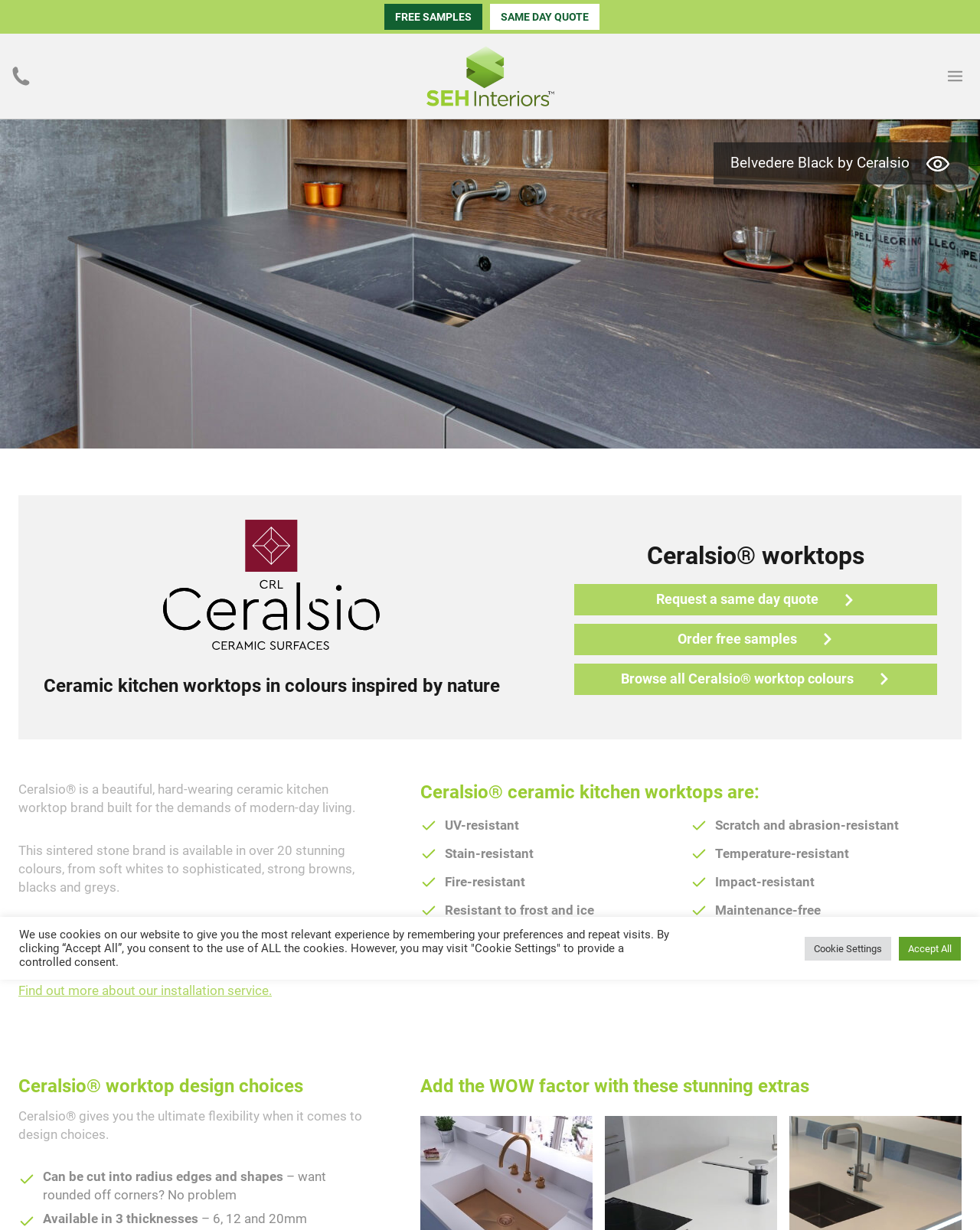Can Ceralsio worktops be cut into radius edges and shapes?
Using the image as a reference, give an elaborate response to the question.

The answer can be found in the text 'Can be cut into radius edges and shapes' which is listed as one of the design choices for Ceralsio worktops.